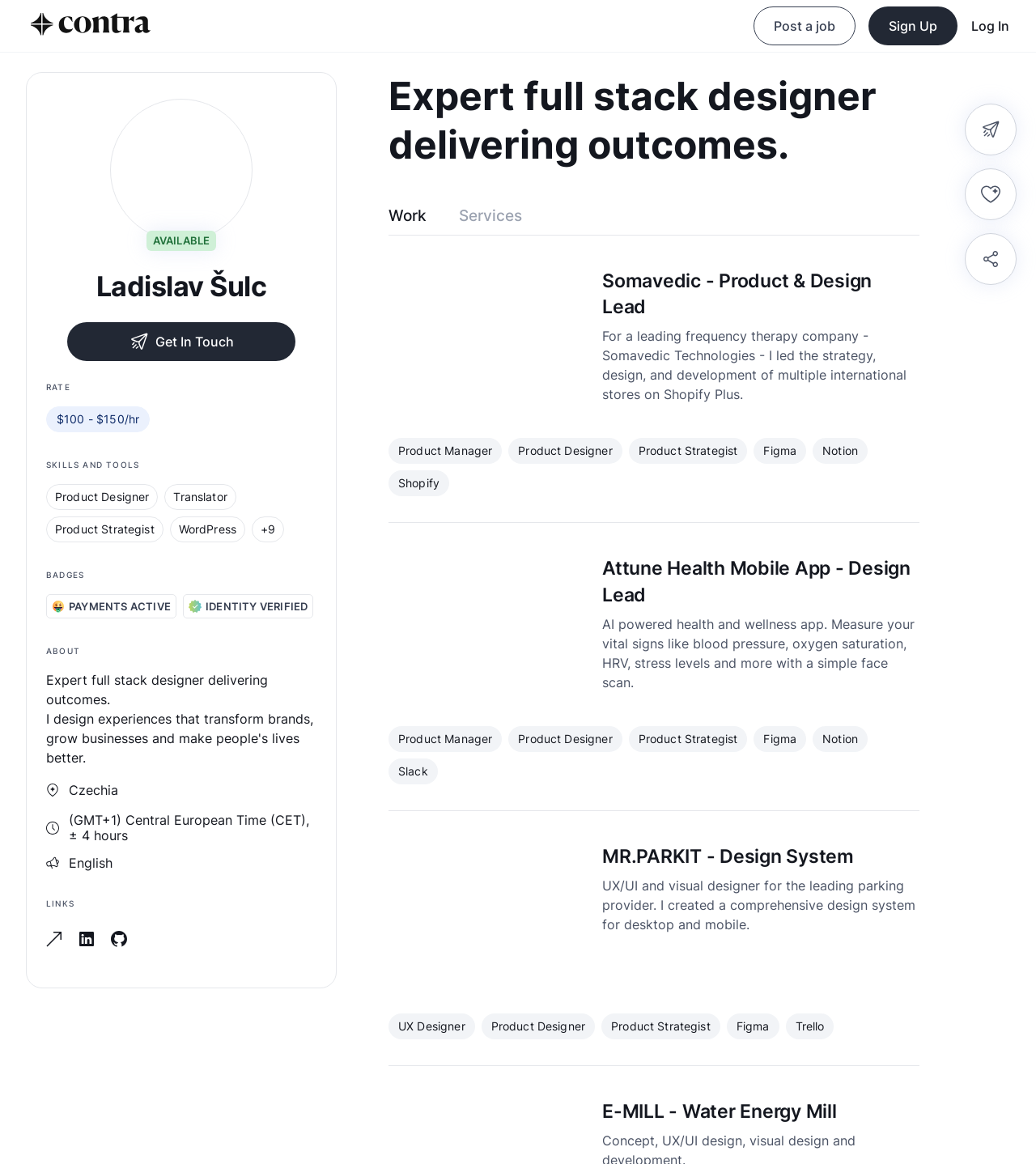Locate the bounding box coordinates of the element that should be clicked to fulfill the instruction: "Check Attune Health Mobile App - Design Lead project".

[0.375, 0.477, 0.566, 0.607]